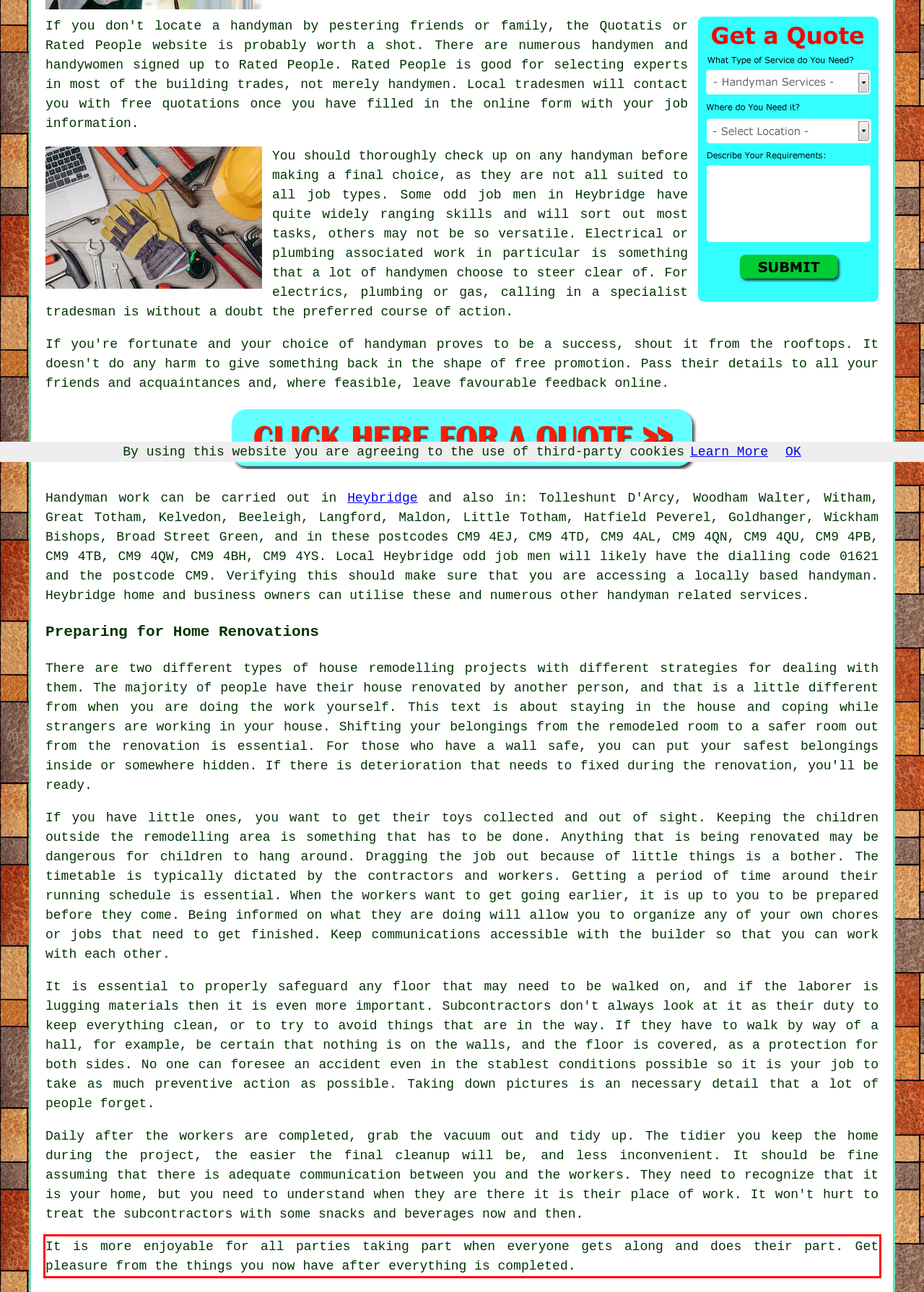Please use OCR to extract the text content from the red bounding box in the provided webpage screenshot.

It is more enjoyable for all parties taking part when everyone gets along and does their part. Get pleasure from the things you now have after everything is completed.